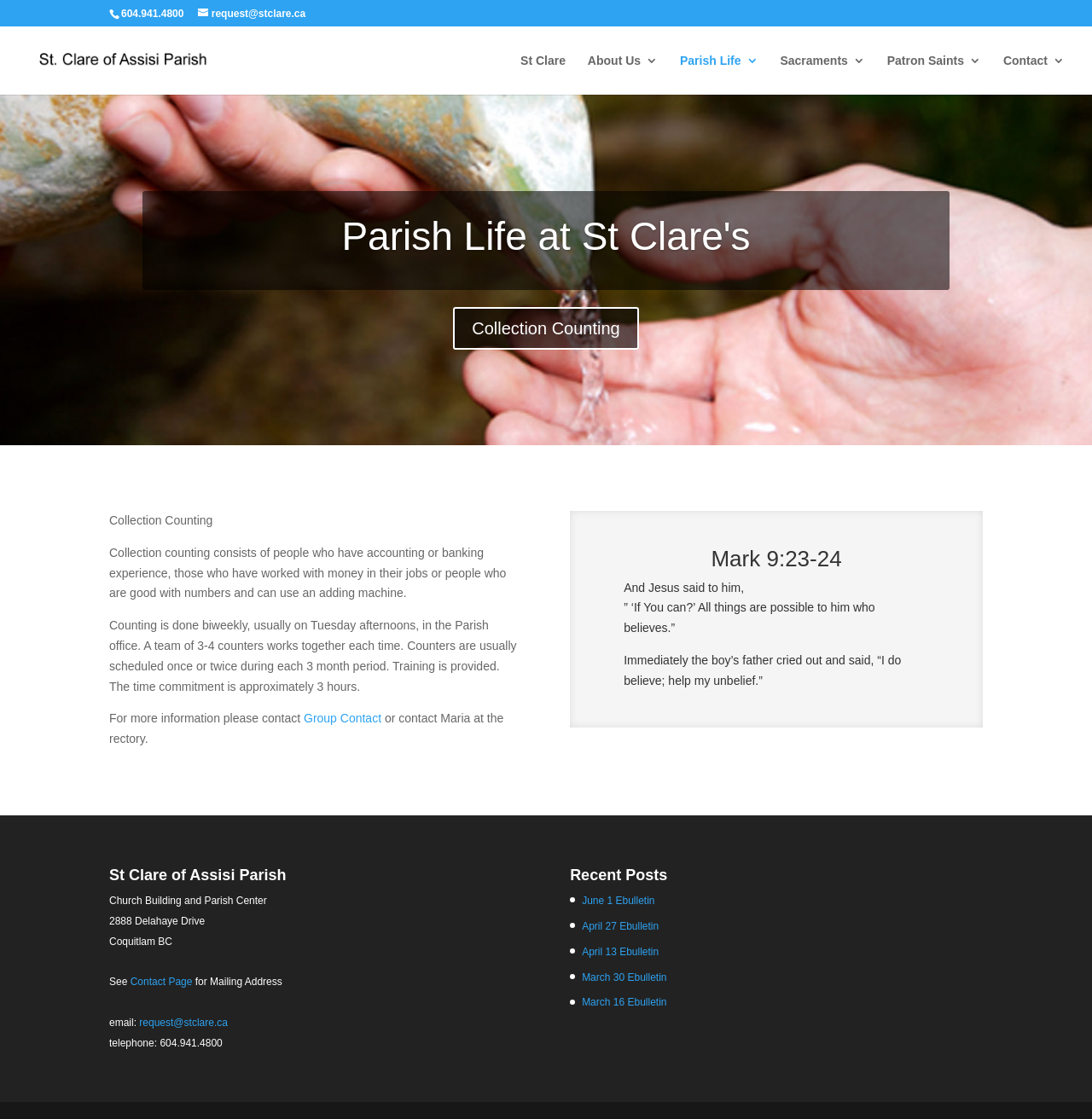Given the webpage screenshot and the description, determine the bounding box coordinates (top-left x, top-left y, bottom-right x, bottom-right y) that define the location of the UI element matching this description: Contact

[0.919, 0.049, 0.975, 0.085]